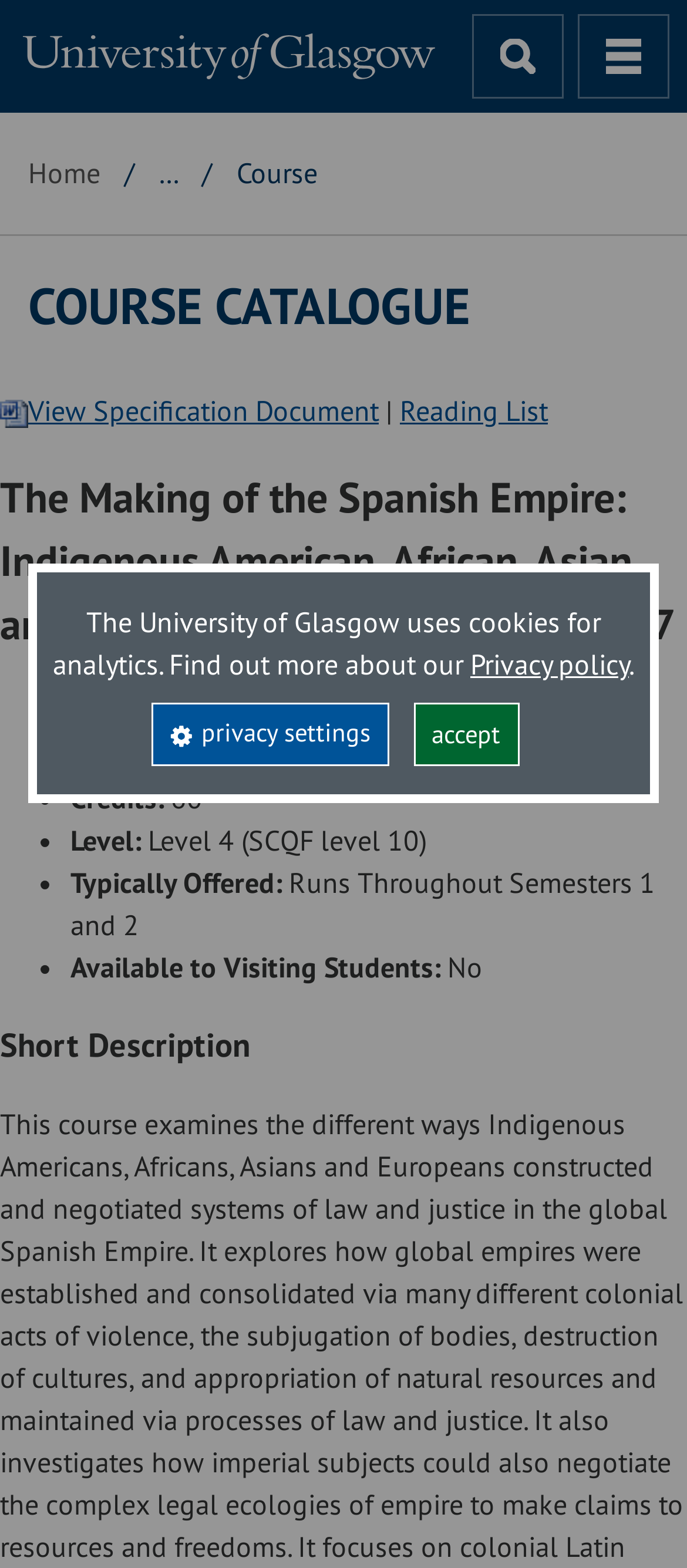Determine the bounding box coordinates of the UI element described below. Use the format (top-left x, top-left y, bottom-right x, bottom-right y) with floating point numbers between 0 and 1: aria-label="University of Glasgow homepage"

[0.0, 0.0, 0.6, 0.072]